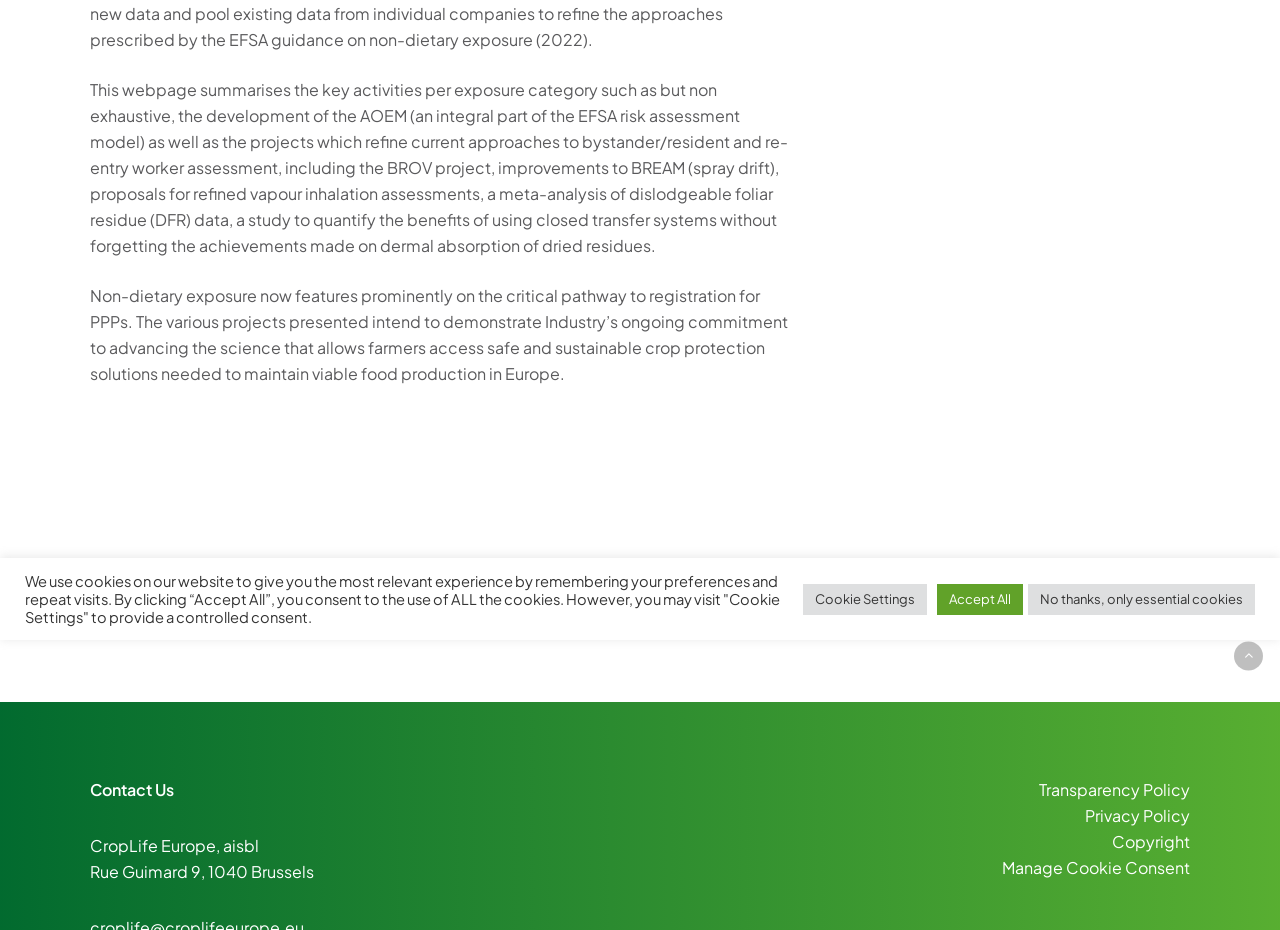Based on the element description parent_node: Bystanders and Residents, identify the bounding box of the UI element in the given webpage screenshot. The coordinates should be in the format (top-left x, top-left y, bottom-right x, bottom-right y) and must be between 0 and 1.

[0.356, 0.591, 0.462, 0.709]